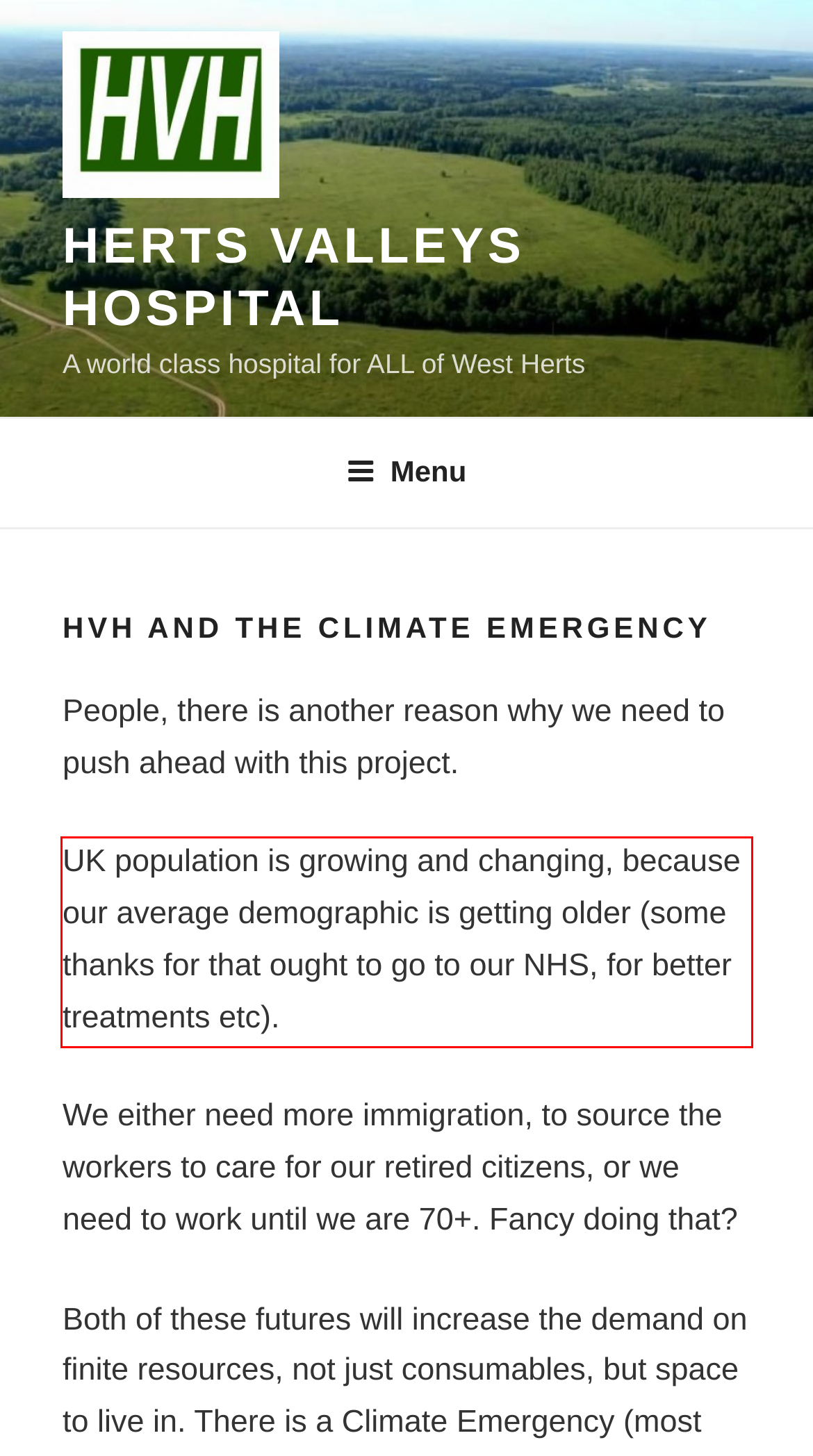Given a screenshot of a webpage with a red bounding box, extract the text content from the UI element inside the red bounding box.

UK population is growing and changing, because our average demographic is getting older (some thanks for that ought to go to our NHS, for better treatments etc).